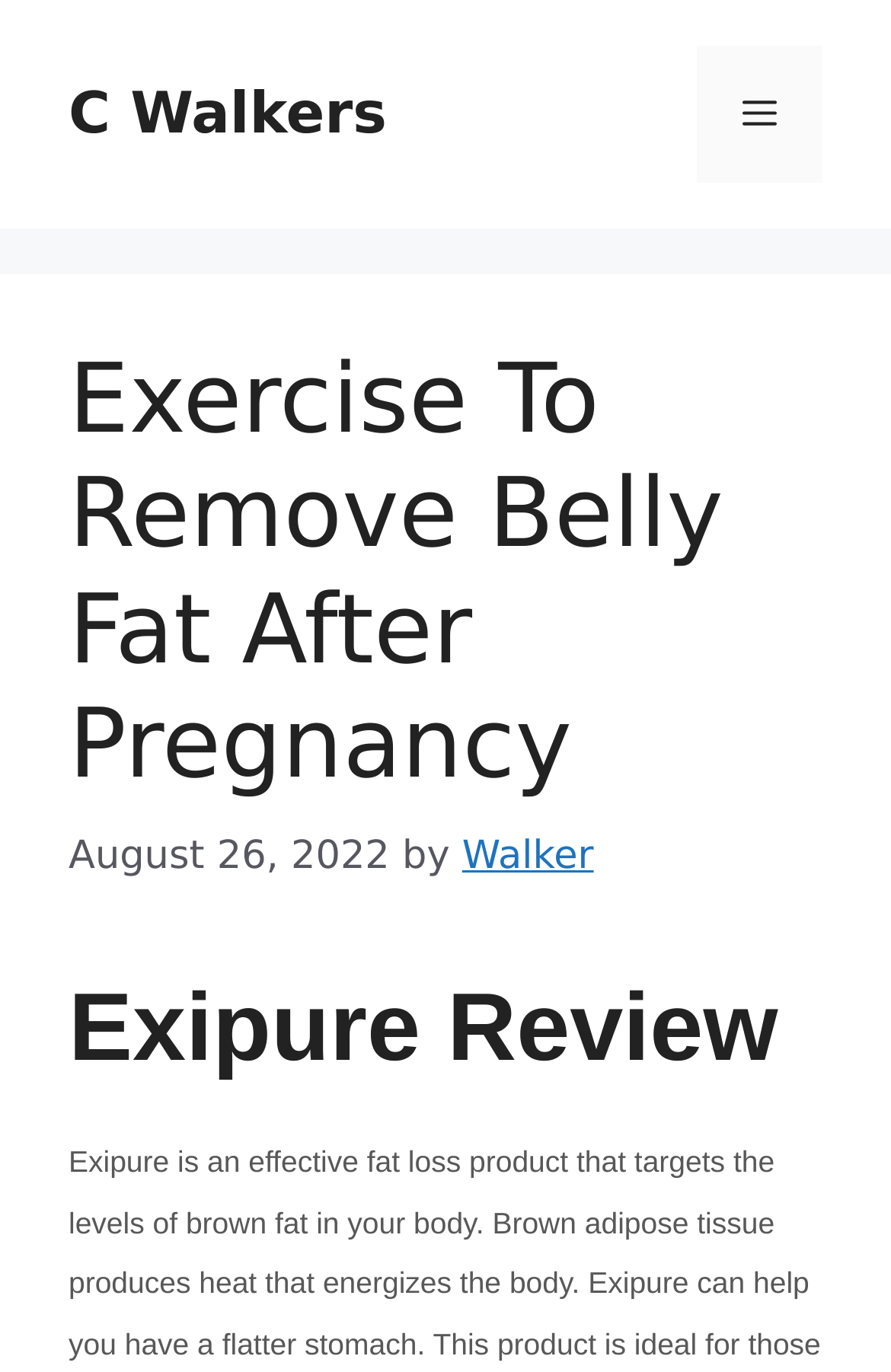Generate the main heading text from the webpage.

Exercise To Remove Belly Fat After Pregnancy